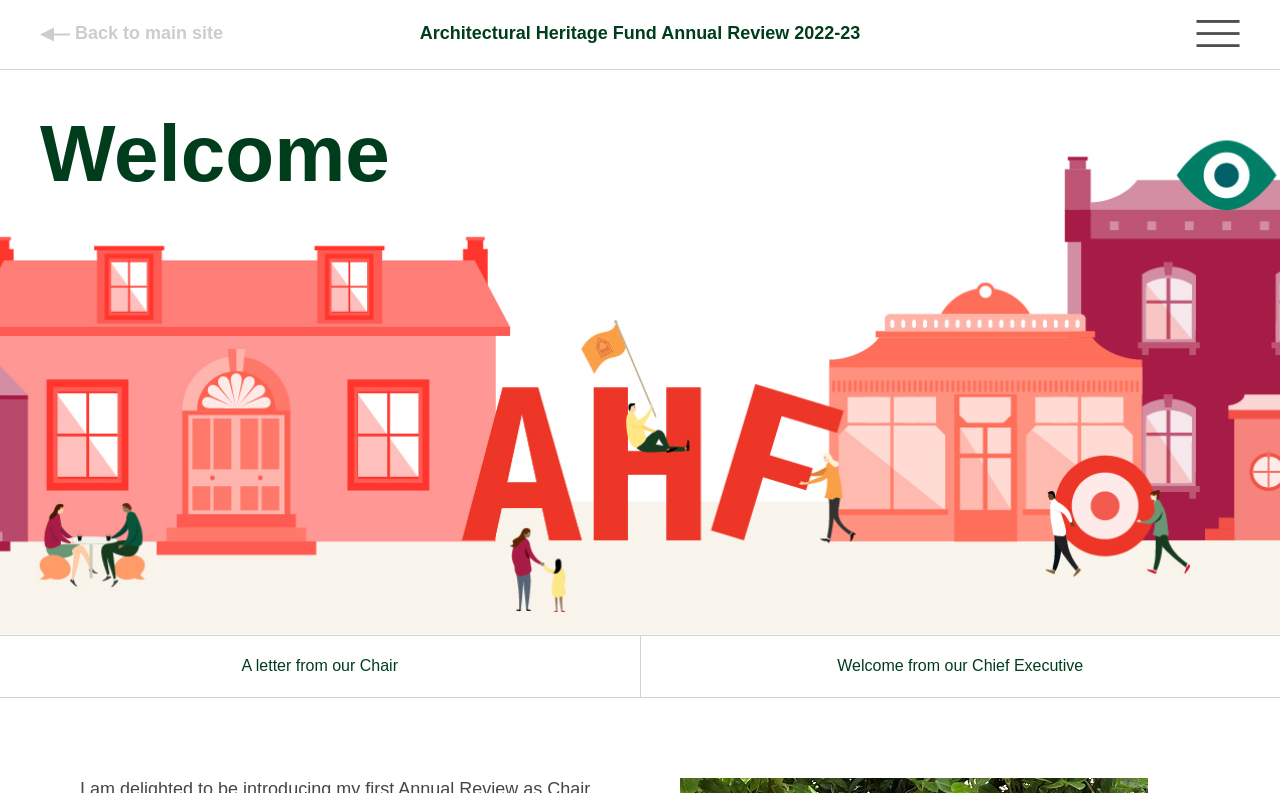Find the bounding box coordinates of the element's region that should be clicked in order to follow the given instruction: "Search for something". The coordinates should consist of four float numbers between 0 and 1, i.e., [left, top, right, bottom].

[0.0, 0.79, 1.0, 0.878]